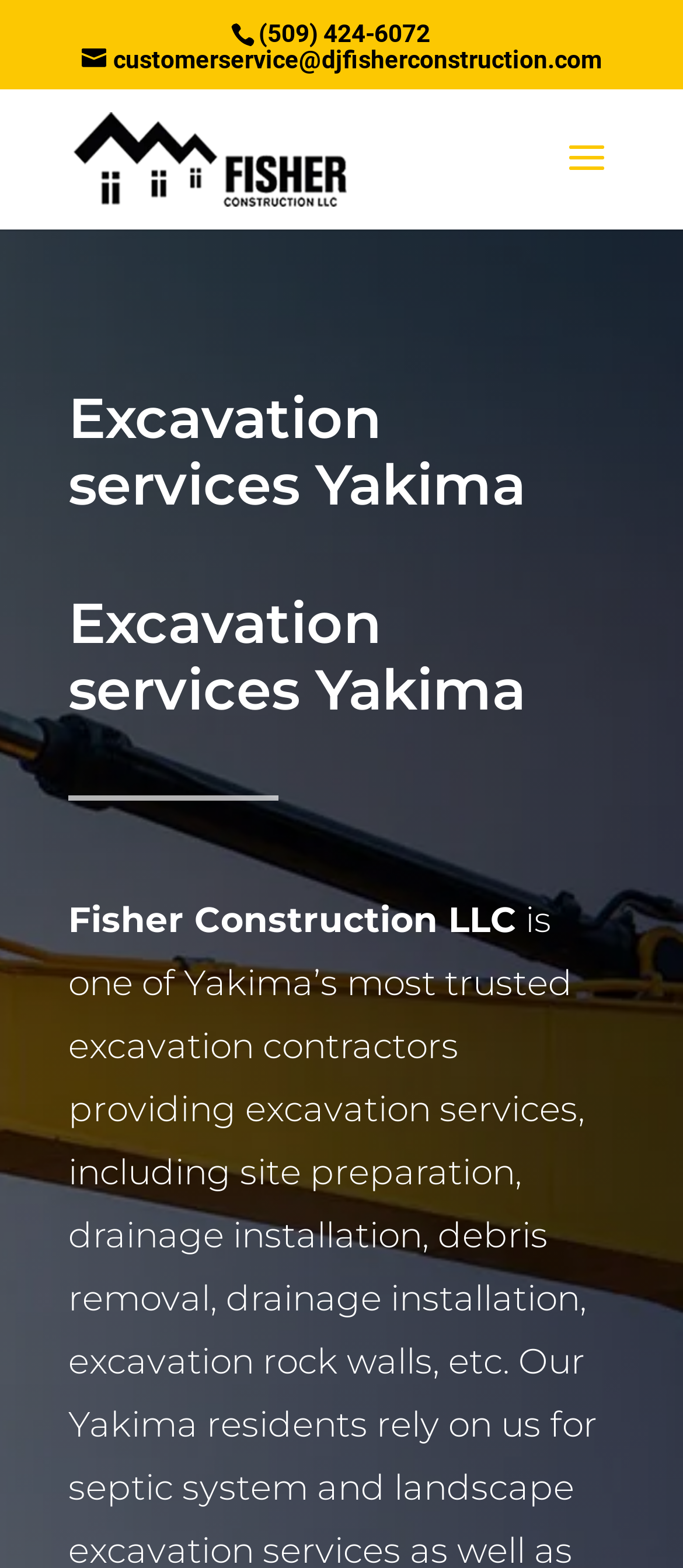Can you give a comprehensive explanation to the question given the content of the image?
Is there an image associated with Fisher Construction, LLC?

I found an image associated with the company by looking at the image element with the bounding box coordinates [0.108, 0.068, 0.508, 0.135], which has the same name as the company, Fisher Construction, LLC.